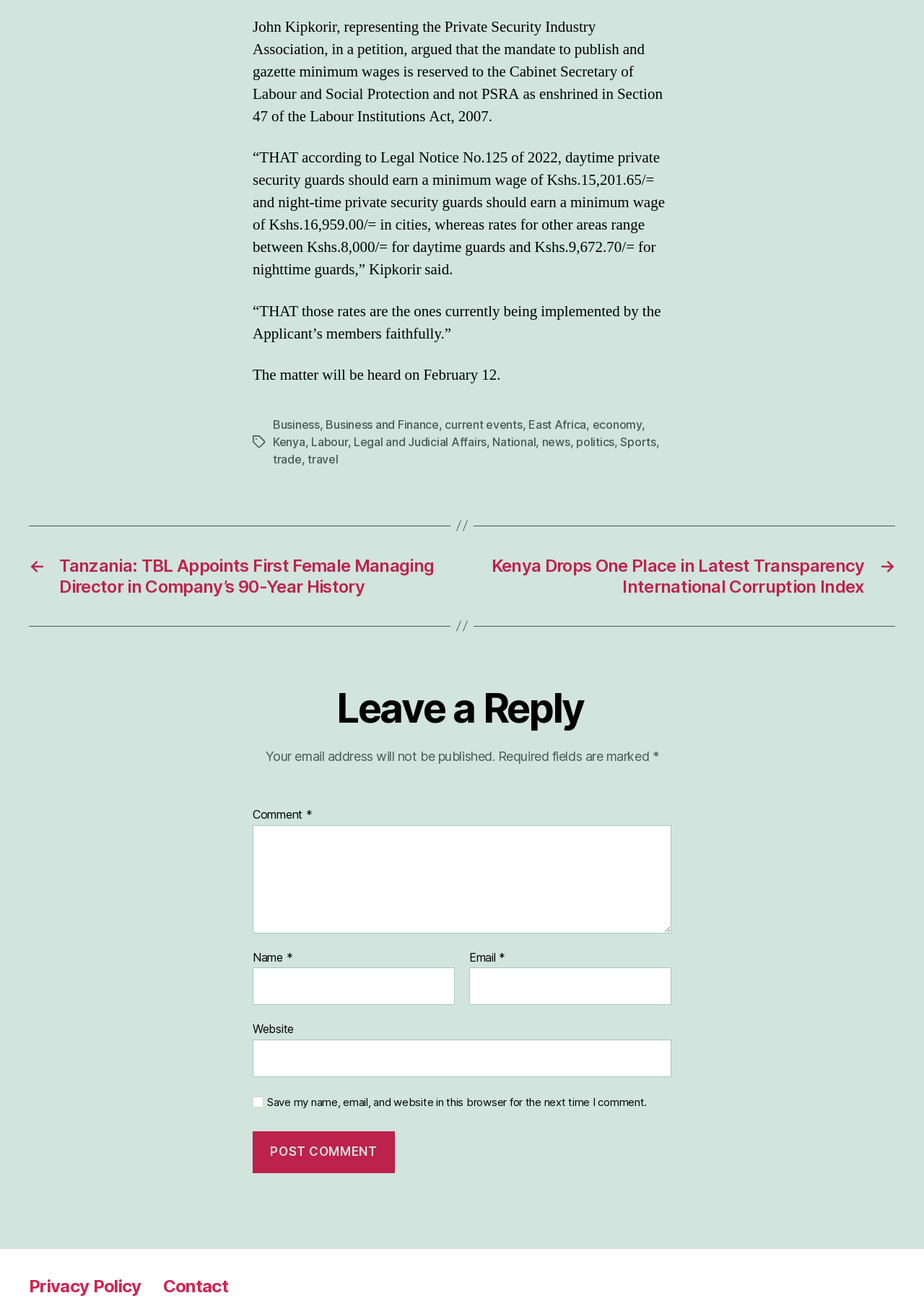Respond with a single word or phrase to the following question: How many links are there under the 'Tags' section?

11